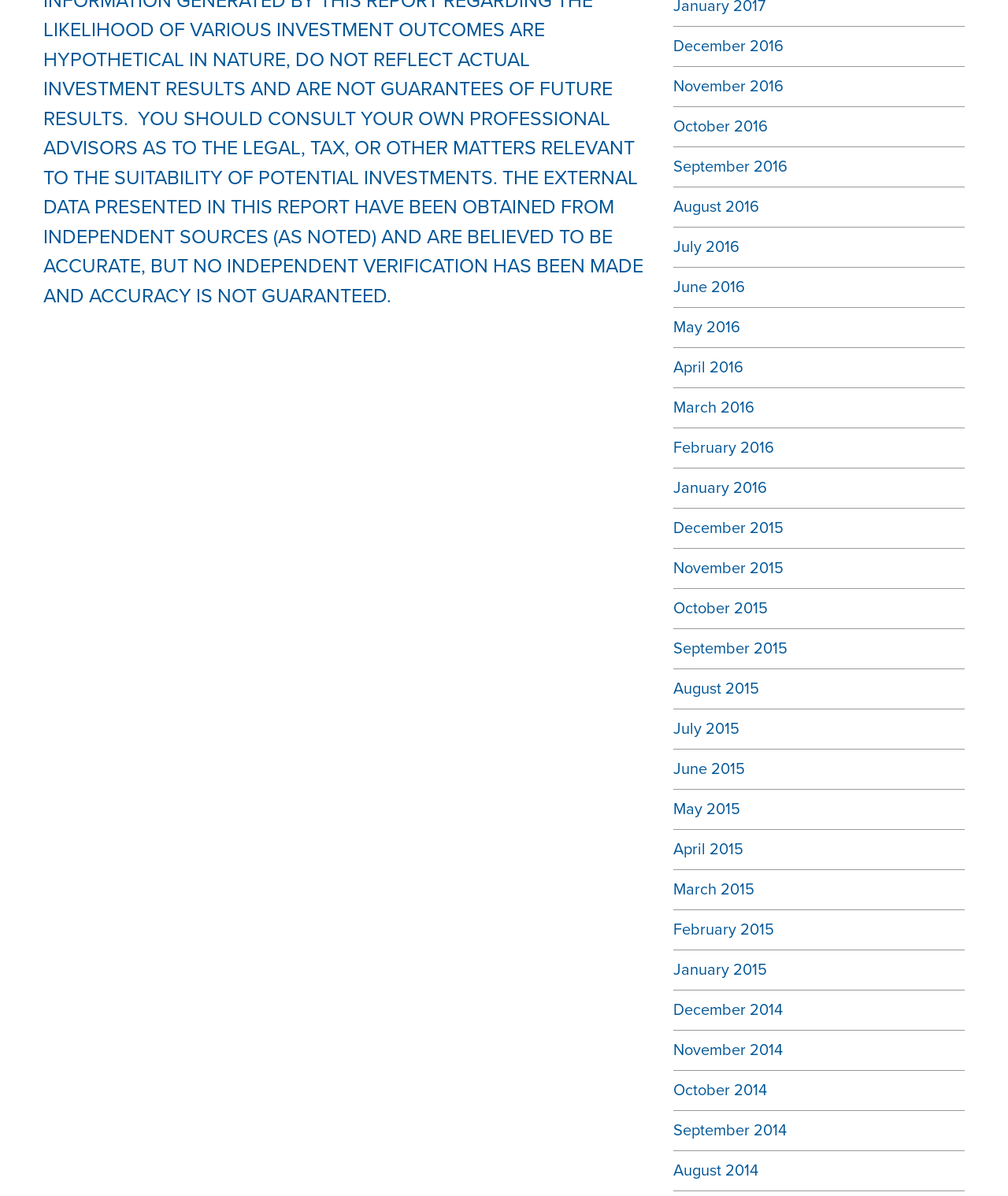Are the months listed in chronological order?
From the details in the image, answer the question comprehensively.

I checked the links on the webpage and found that they are listed in chronological order, with the earliest month (December 2014) first and the latest month (December 2016) last.